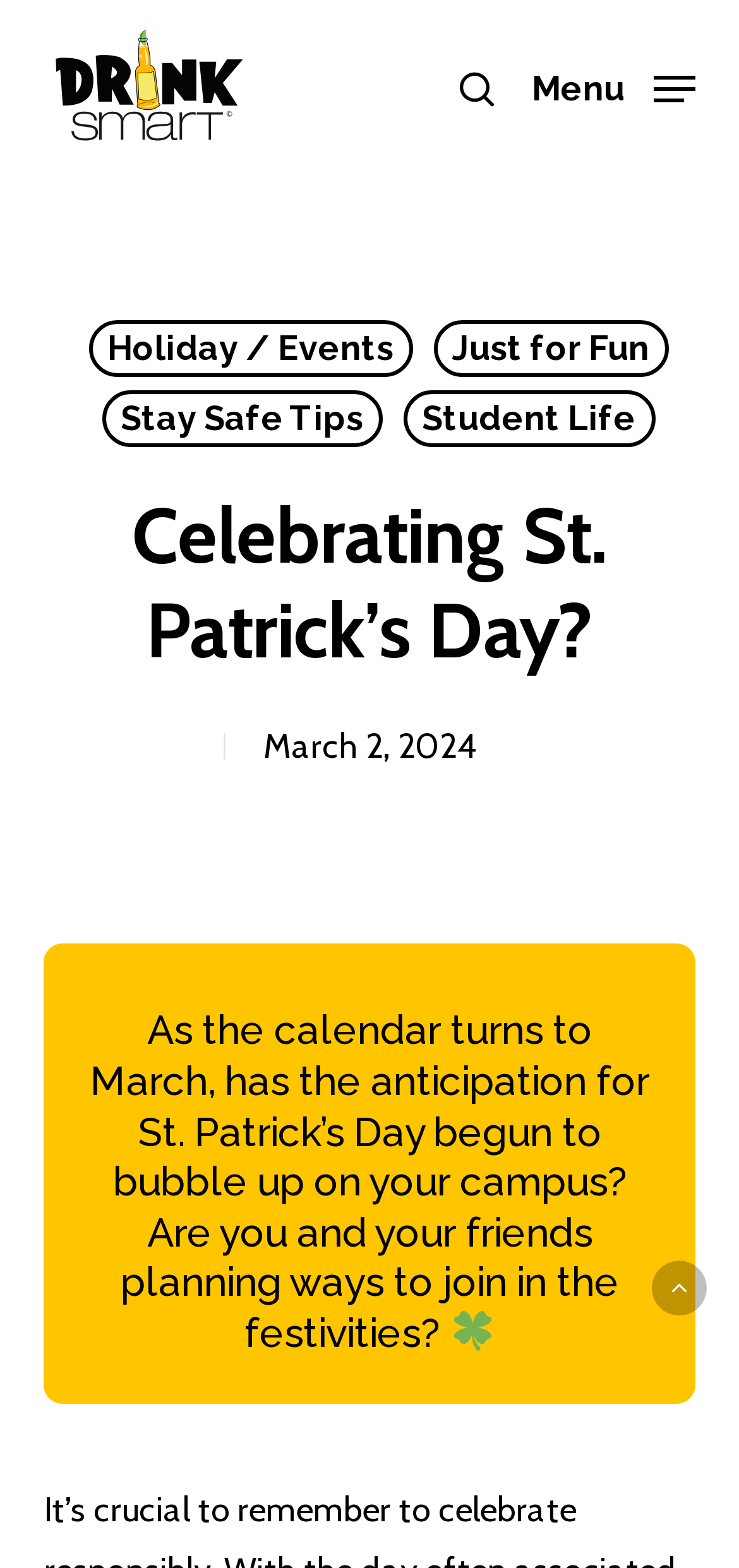Point out the bounding box coordinates of the section to click in order to follow this instruction: "Open the navigation menu".

[0.719, 0.042, 0.94, 0.068]